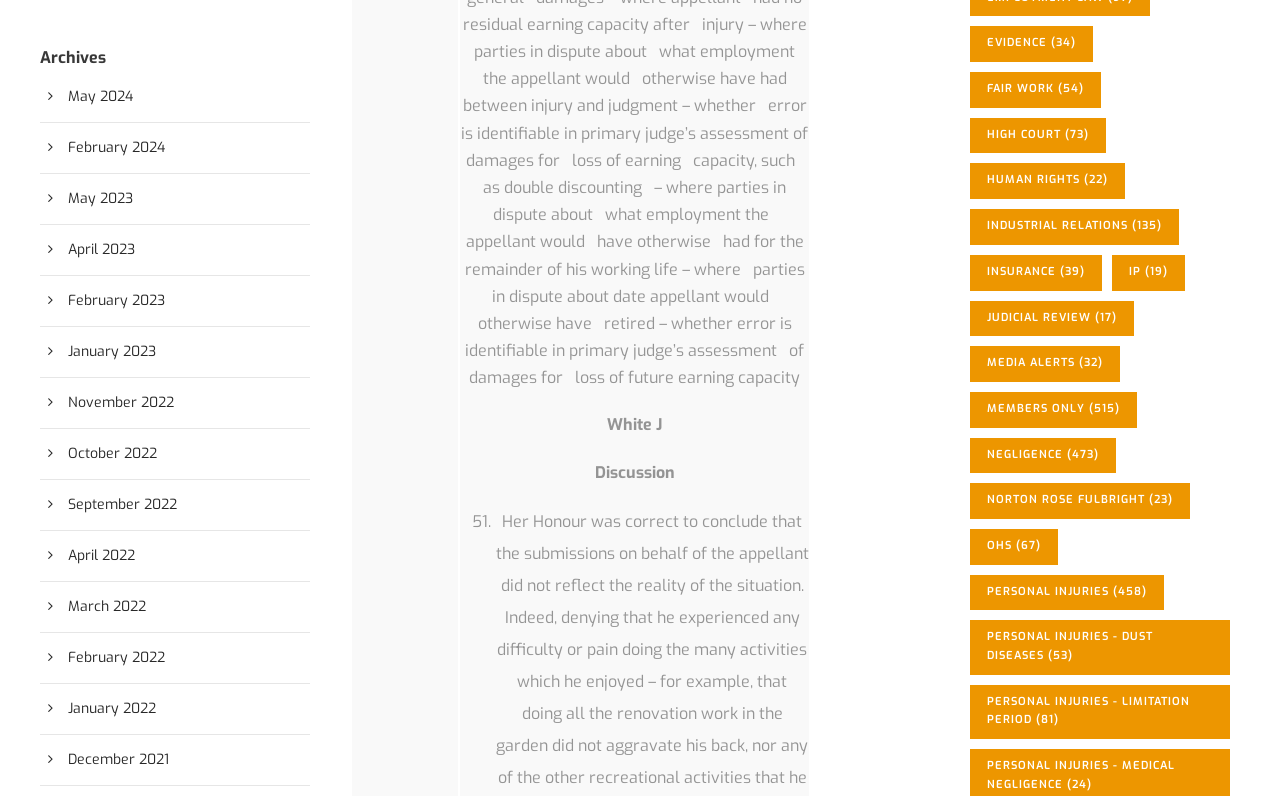Answer the following query with a single word or phrase:
What is the position of the 'Evidence' link?

Top-right